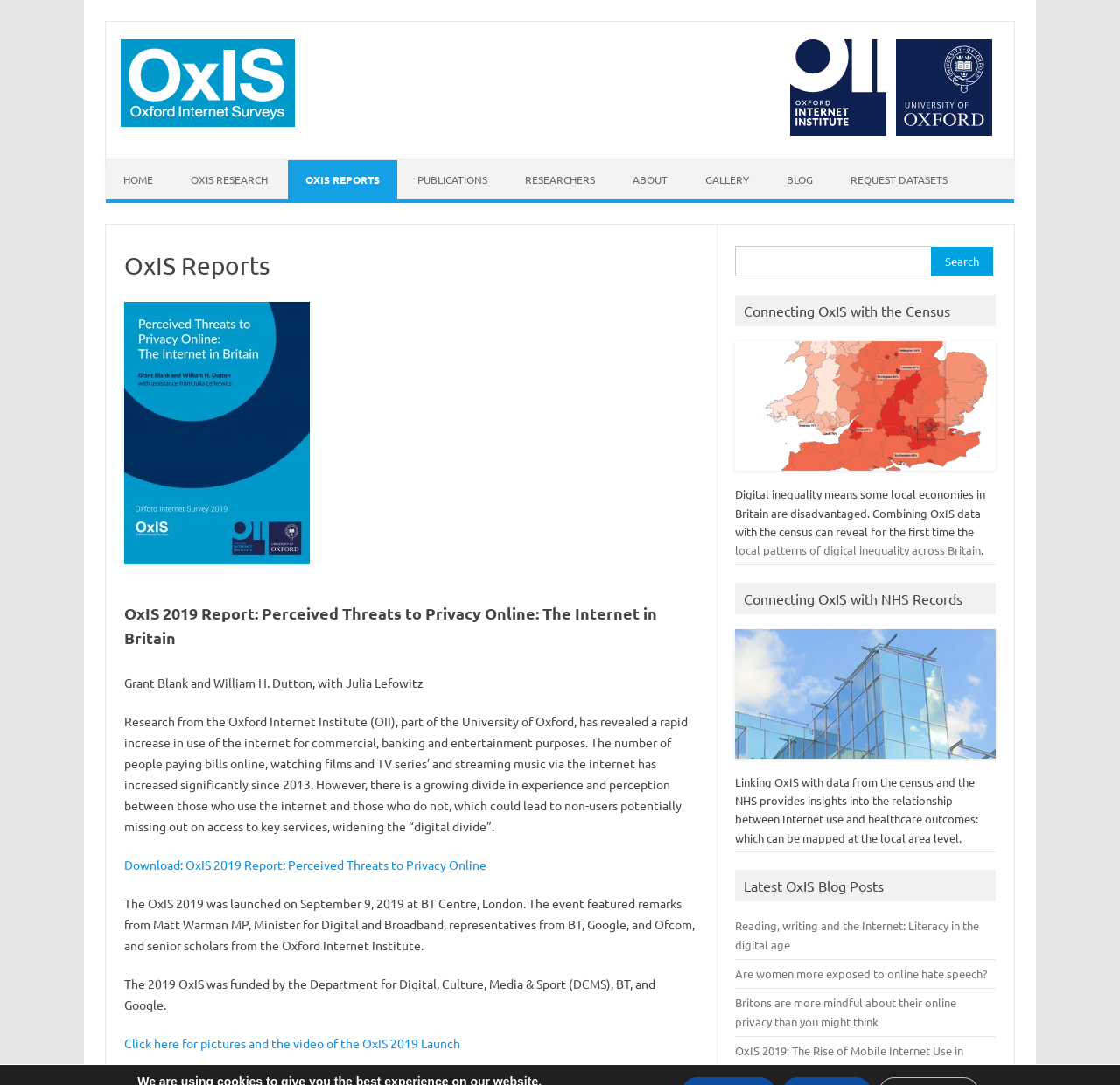Please use the details from the image to answer the following question comprehensively:
What is the topic of the blog post 'Reading, writing and the Internet: Literacy in the digital age'?

I found the answer by looking at the link element 'Reading, writing and the Internet: Literacy in the digital age' which suggests that it is the topic of the blog post.